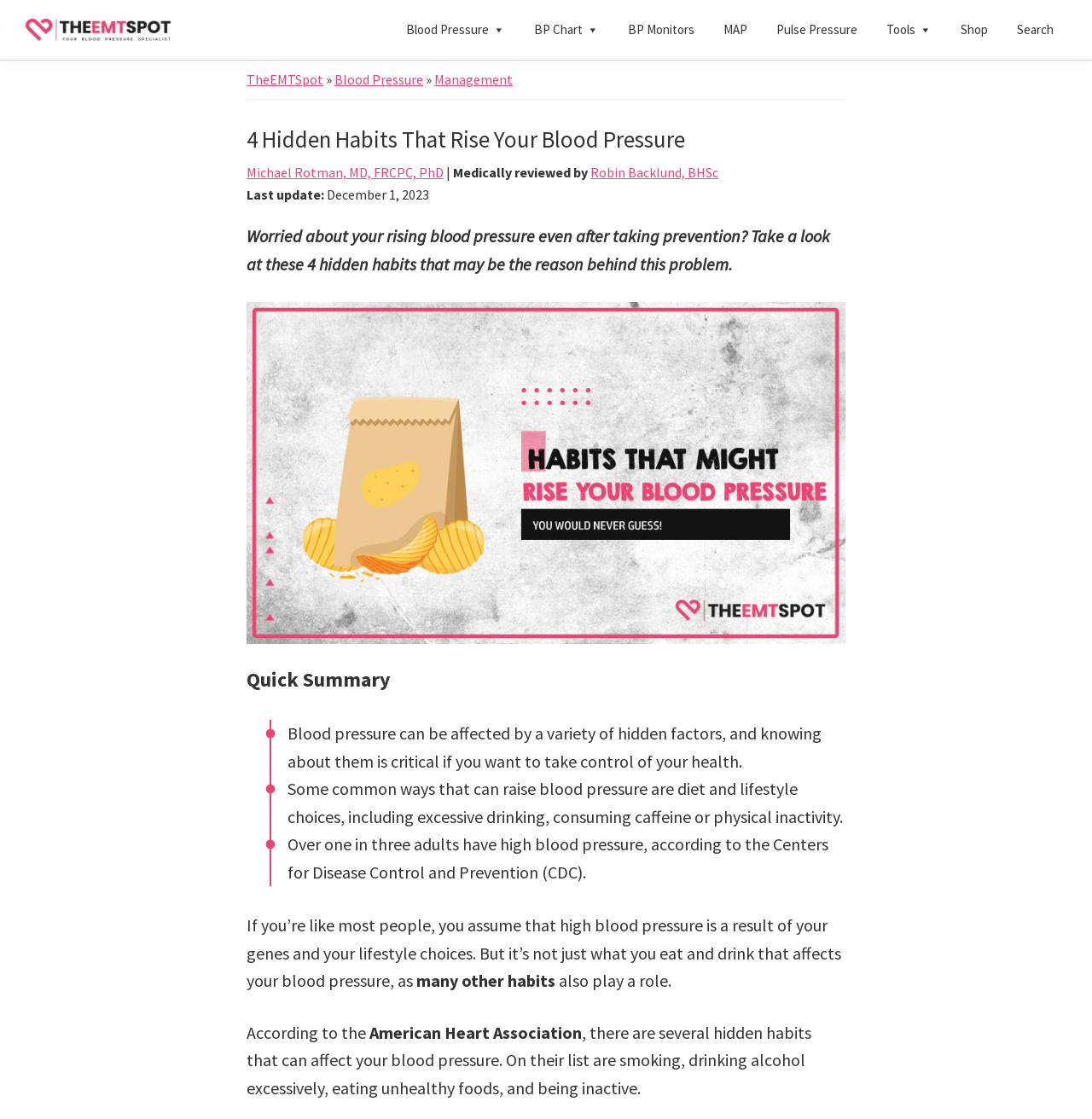Please determine the primary heading and provide its text.

4 Hidden Habits That Rise Your Blood Pressure